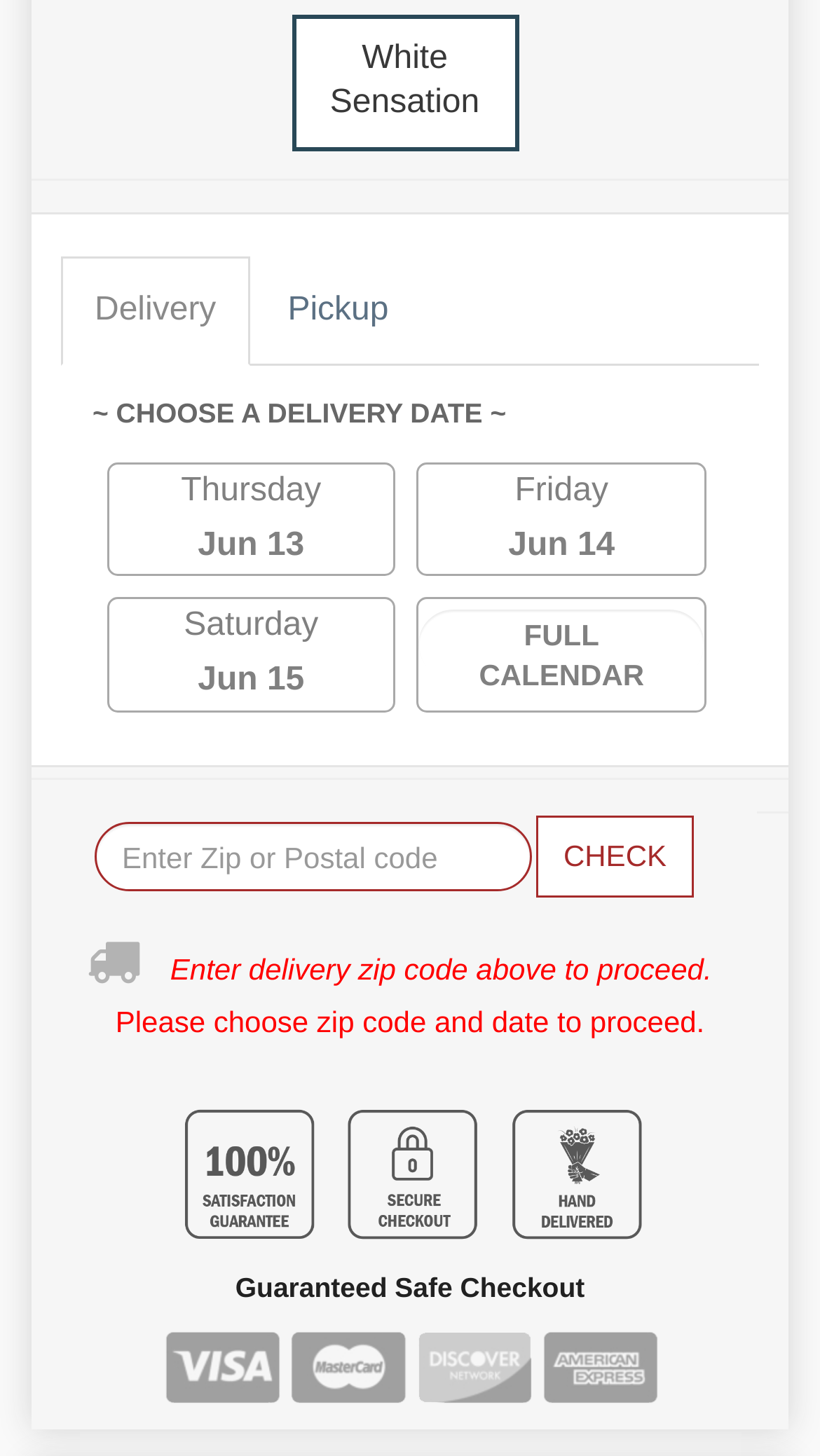Give a one-word or short-phrase answer to the following question: 
What is the orientation of the first separator?

Horizontal